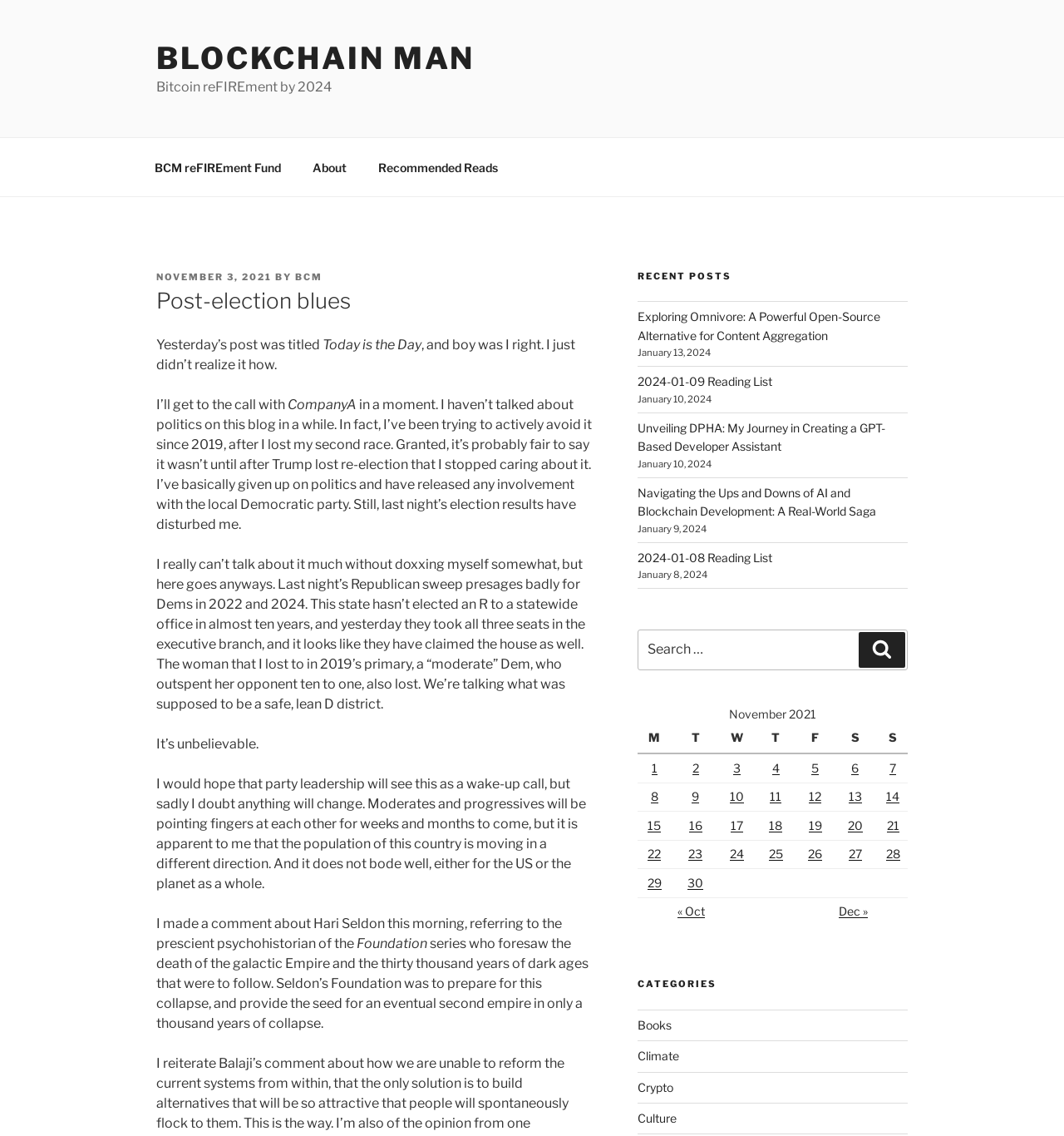Based on the element description: "Crypto", identify the UI element and provide its bounding box coordinates. Use four float numbers between 0 and 1, [left, top, right, bottom].

[0.599, 0.951, 0.632, 0.963]